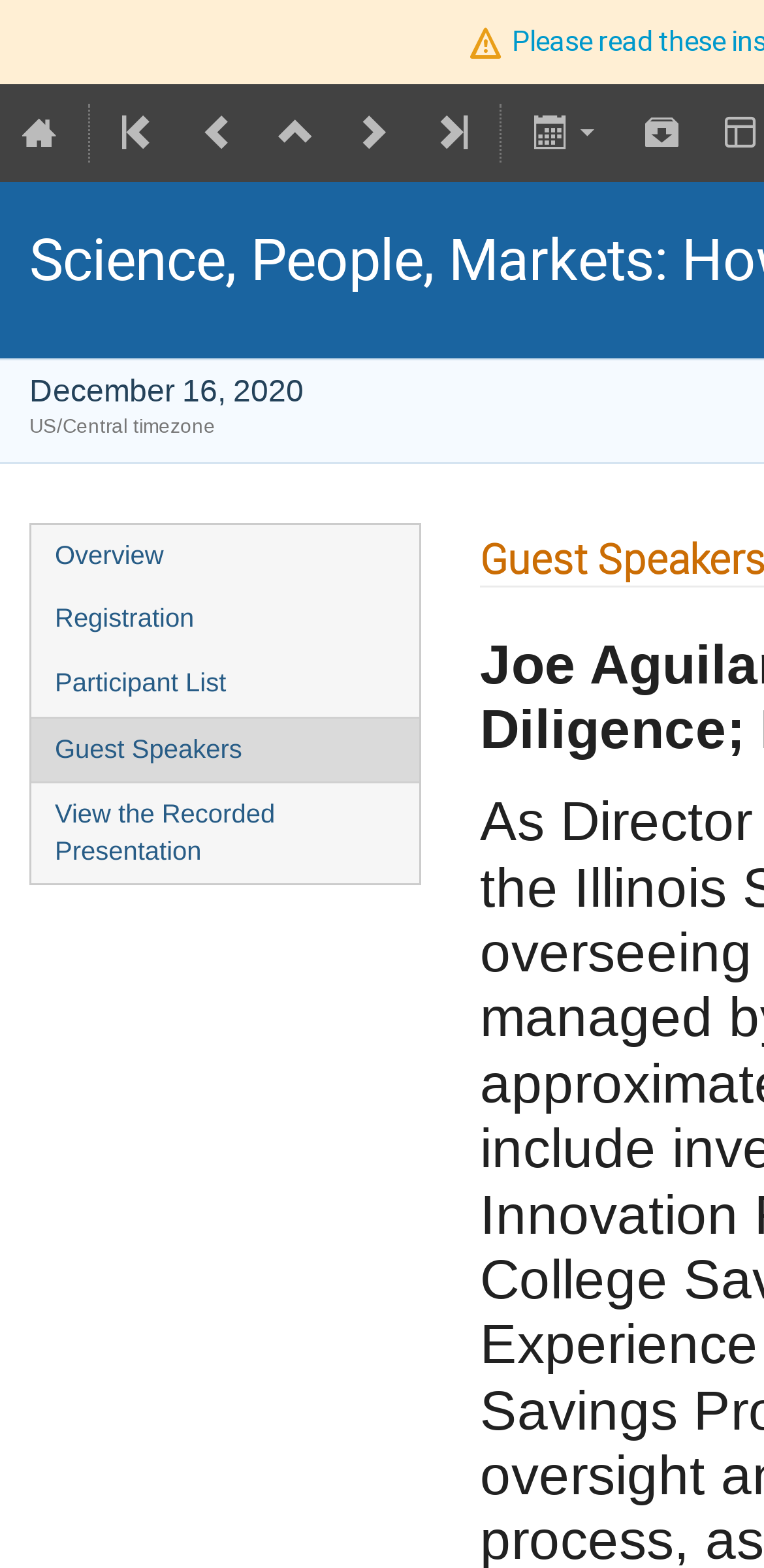Locate the bounding box coordinates of the clickable region to complete the following instruction: "View reading list."

None